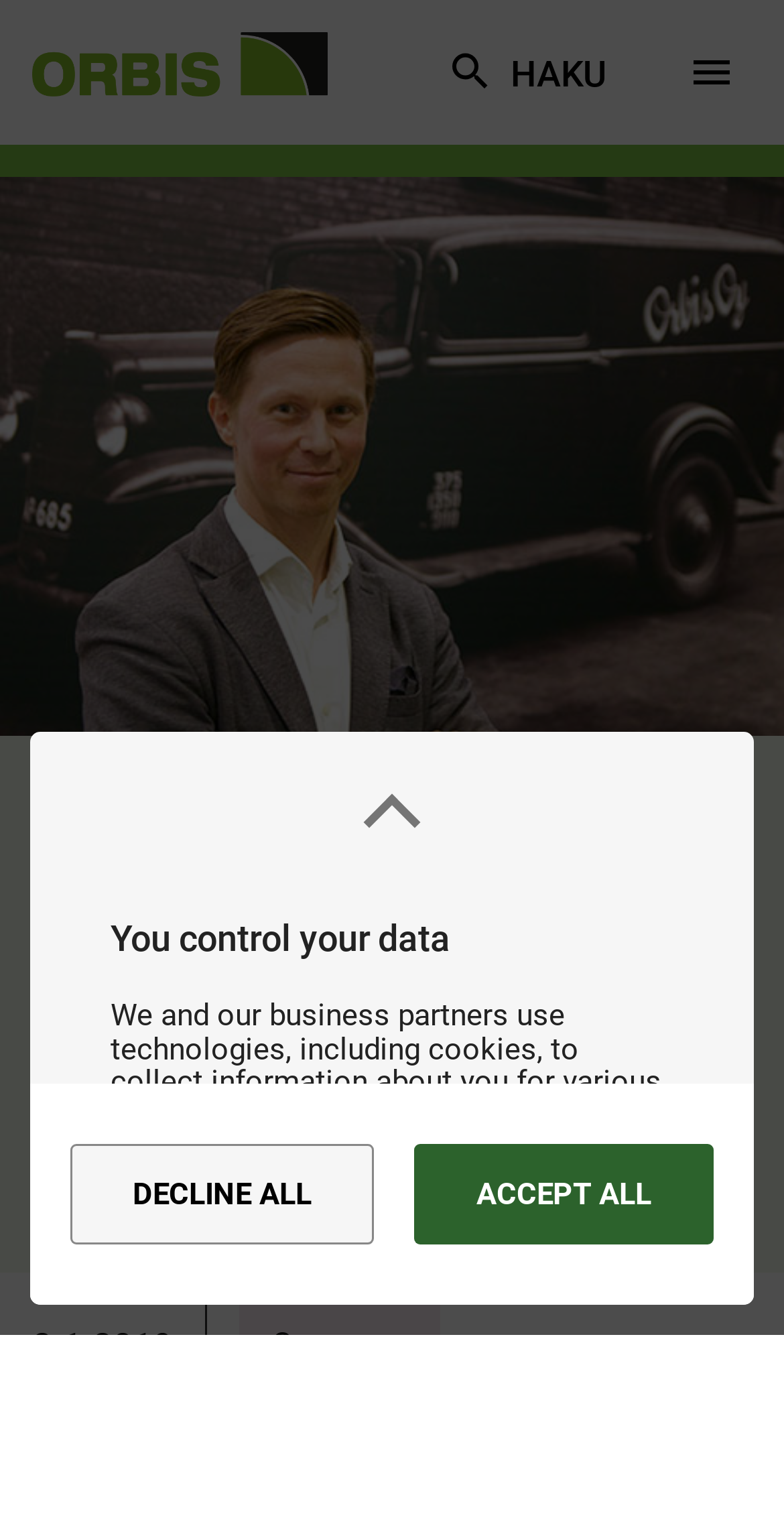What is the purpose of the button 'PRIMARY MENU'?
Give a one-word or short phrase answer based on the image.

To open the primary menu